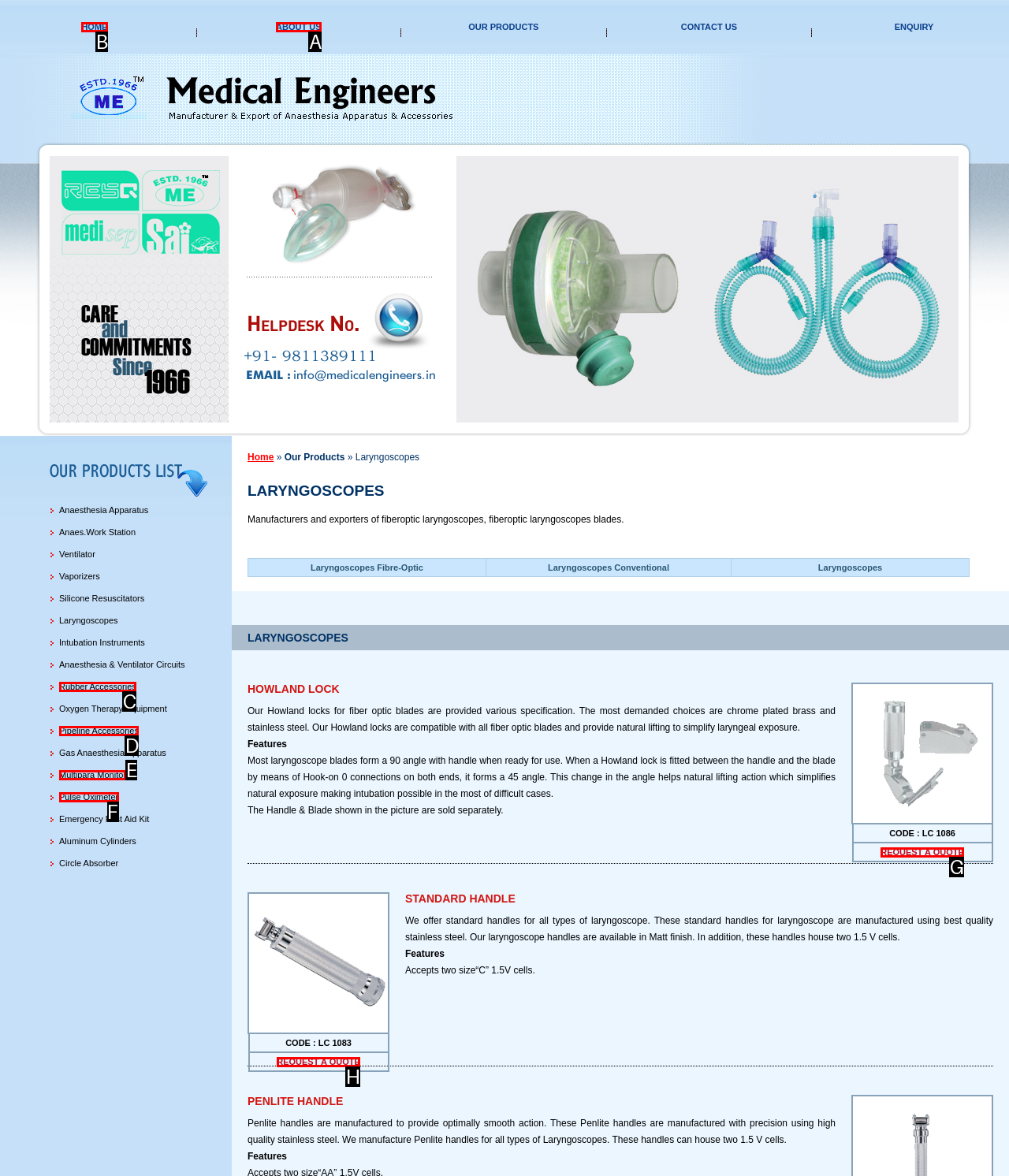Among the marked elements in the screenshot, which letter corresponds to the UI element needed for the task: Click on HOME?

B